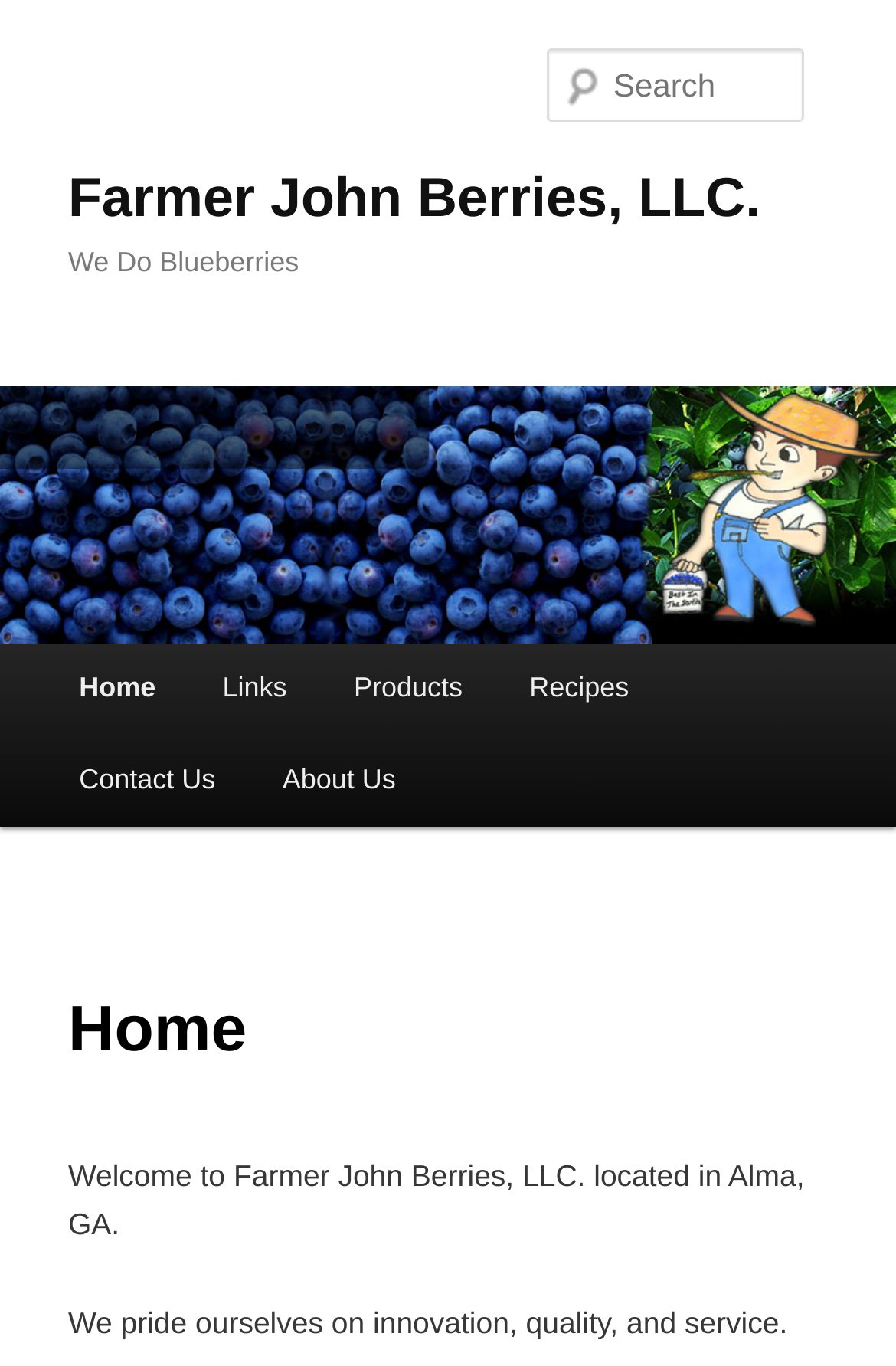From the webpage screenshot, predict the bounding box coordinates (top-left x, top-left y, bottom-right x, bottom-right y) for the UI element described here: Links

[0.211, 0.472, 0.357, 0.539]